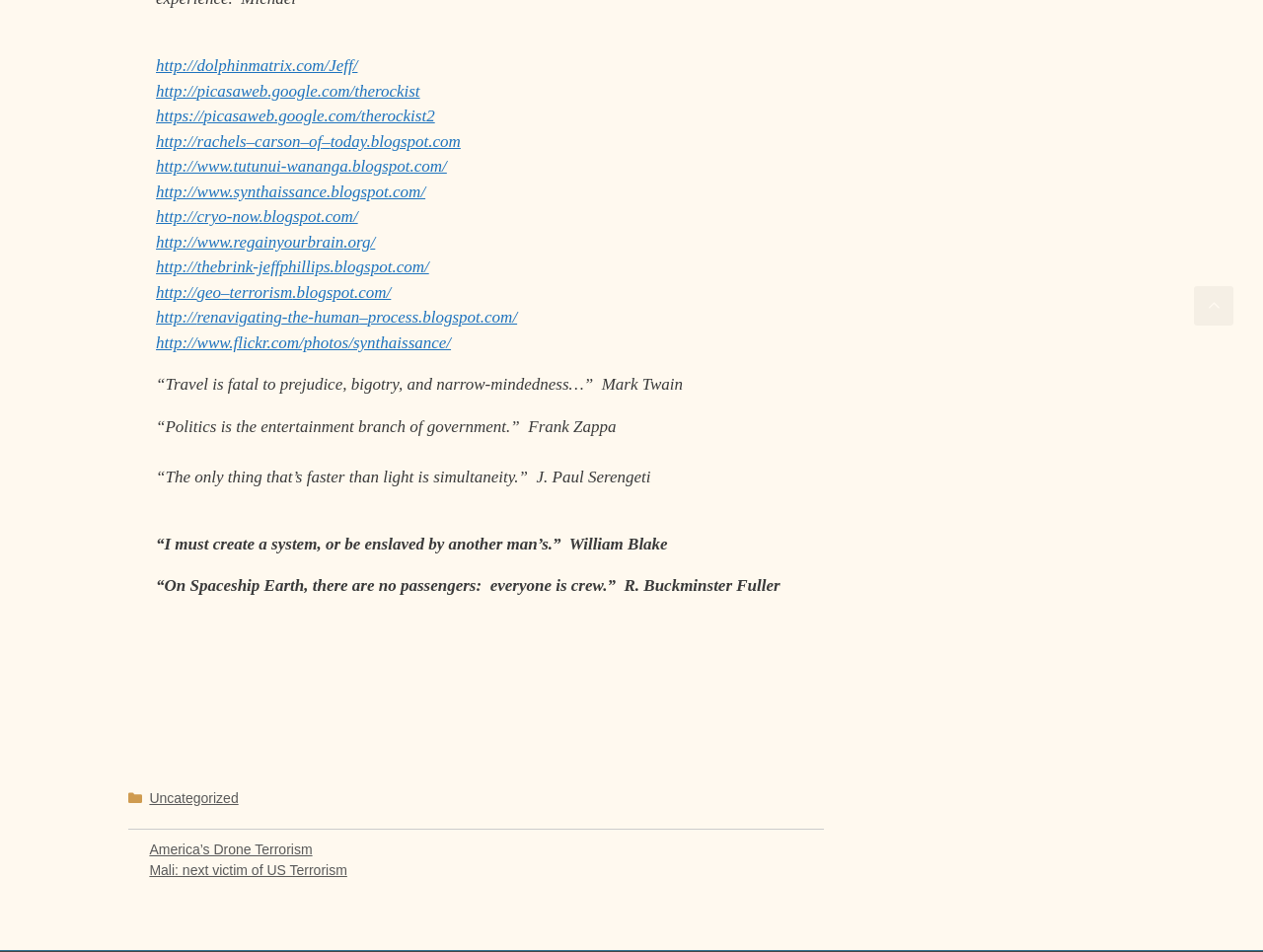What is the purpose of the link at the bottom of the page?
Provide a detailed and extensive answer to the question.

I found a link at the bottom of the page with the text 'Scroll back to top', which suggests that its purpose is to allow users to quickly scroll back to the top of the page.